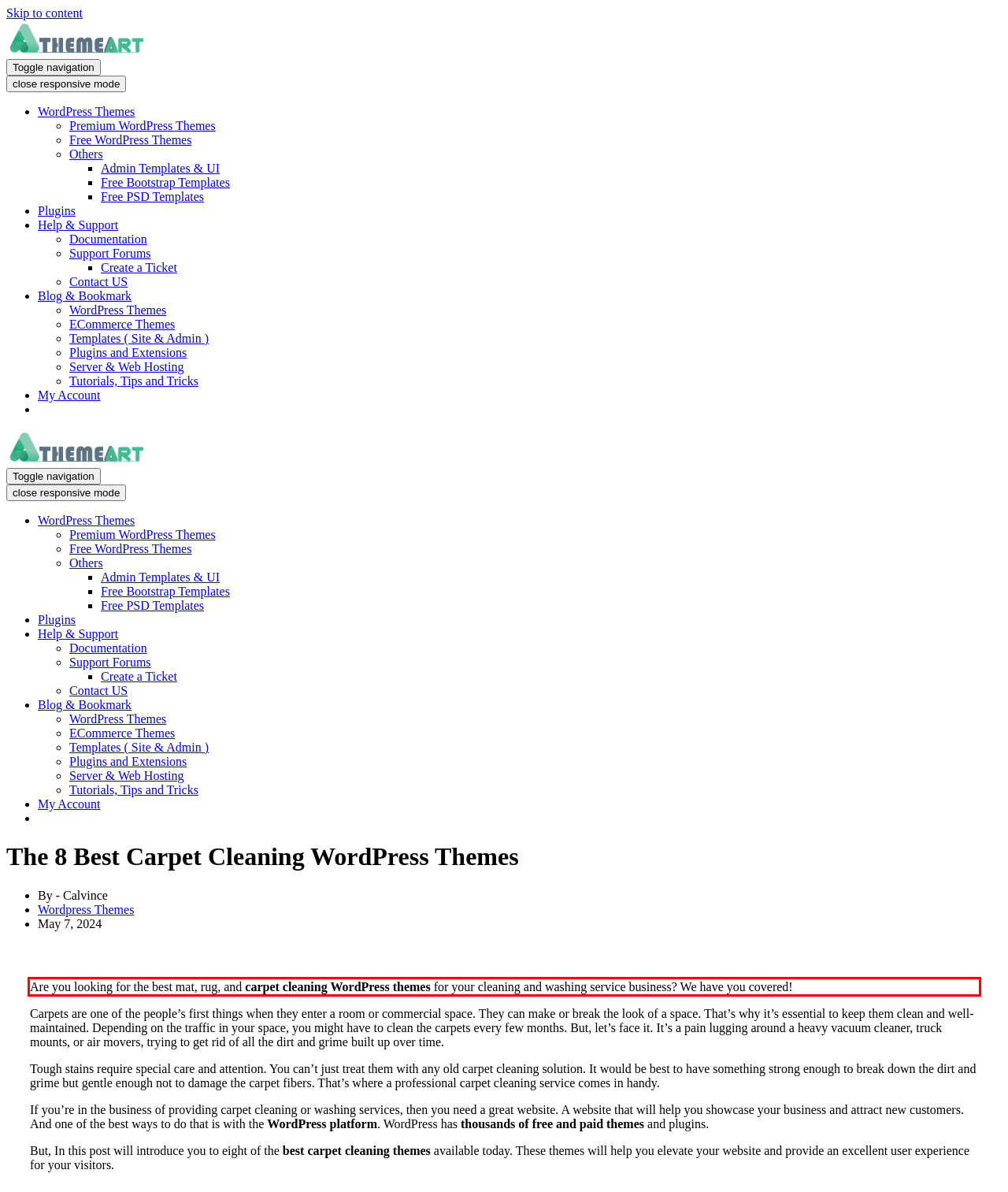You have a screenshot with a red rectangle around a UI element. Recognize and extract the text within this red bounding box using OCR.

Are you looking for the best mat, rug, and carpet cleaning WordPress themes for your cleaning and washing service business? We have you covered!